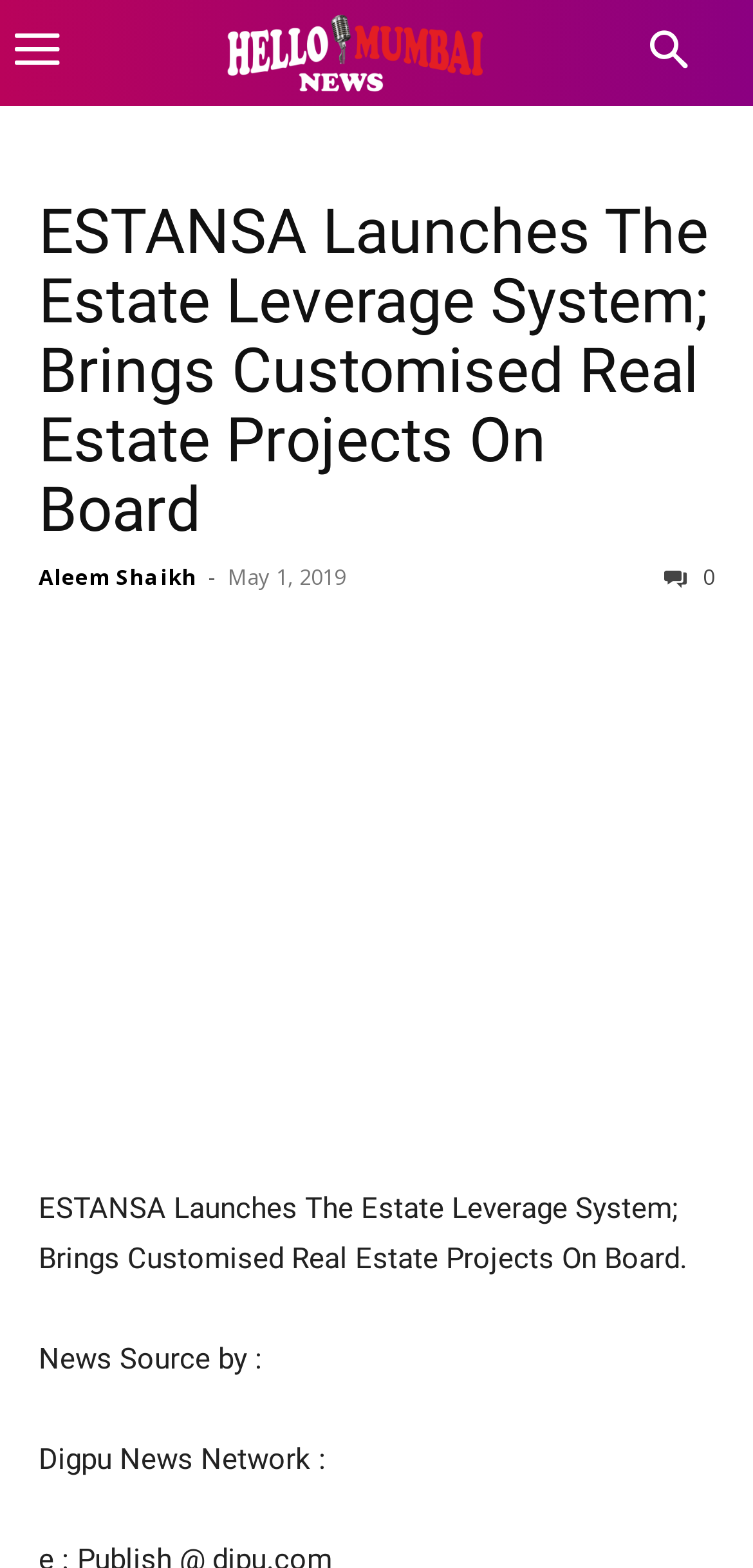Generate a thorough caption detailing the webpage content.

The webpage appears to be a news article page. At the top left, there is a logo image, which is also a link. Below the logo, there is a header section that spans almost the entire width of the page. Within the header, there is a main heading that reads "ESTANSA Launches The Estate Leverage System; Brings Customised Real Estate Projects On Board", which is also a link. To the right of the main heading, there are three links with text "Aleem Shaikh", a hyphen, and a timestamp "May 1, 2019". 

Below the header section, there are five social media links, each represented by an icon, aligned horizontally and centered on the page. 

Further down, there is a large image that takes up most of the page width, with a caption that reads "ESTANSA Launches The Estate Leverage System; Brings Customised Real Estate Projects On Board". 

Below the image, there are three paragraphs of text. The first paragraph is a summary of the news article, which is the same as the main heading. The second paragraph starts with "News Source by :", and the third paragraph starts with "Digpu News Network :".